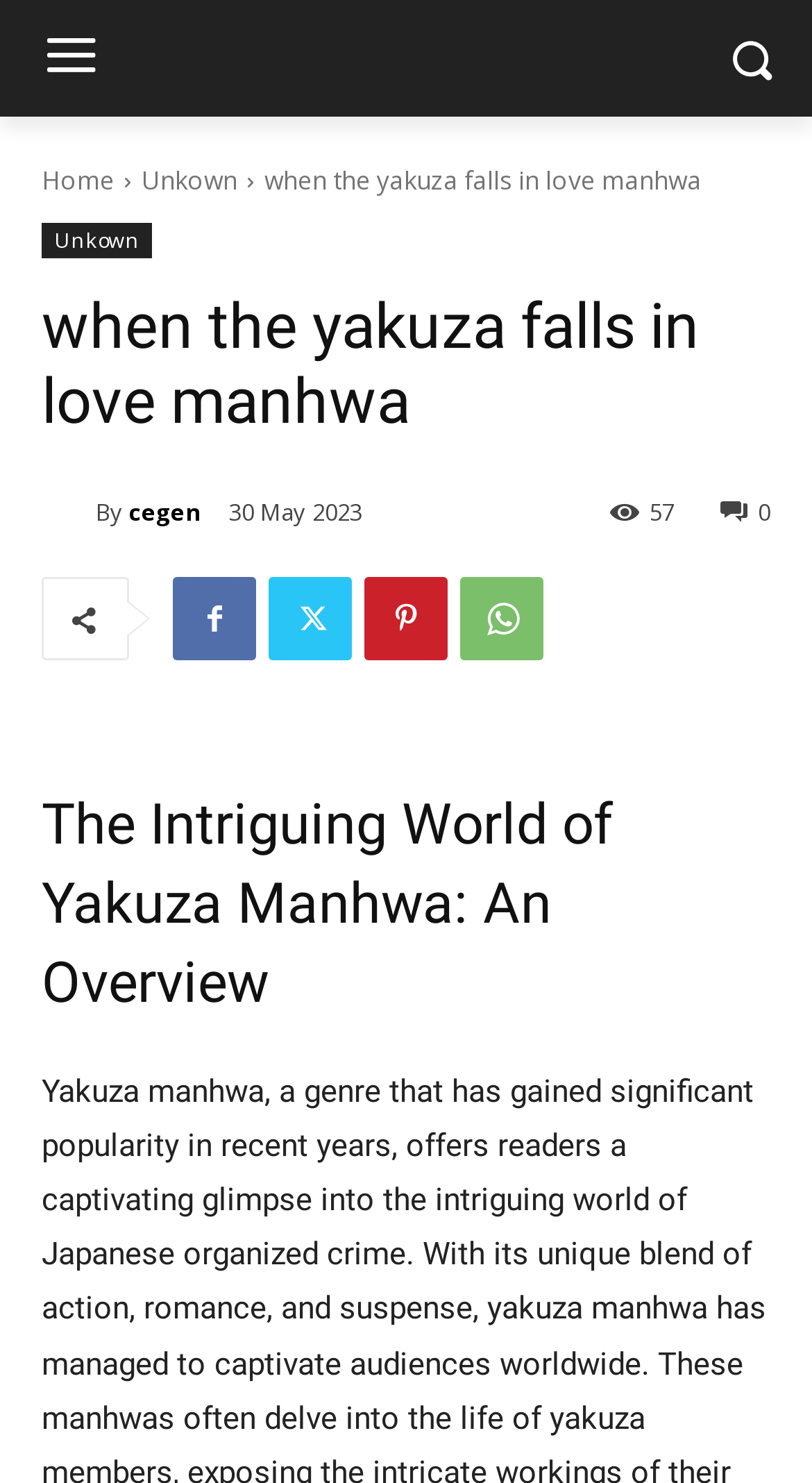Please identify the bounding box coordinates of the region to click in order to complete the task: "Click the heart icon". The coordinates must be four float numbers between 0 and 1, specified as [left, top, right, bottom].

[0.887, 0.333, 0.949, 0.354]